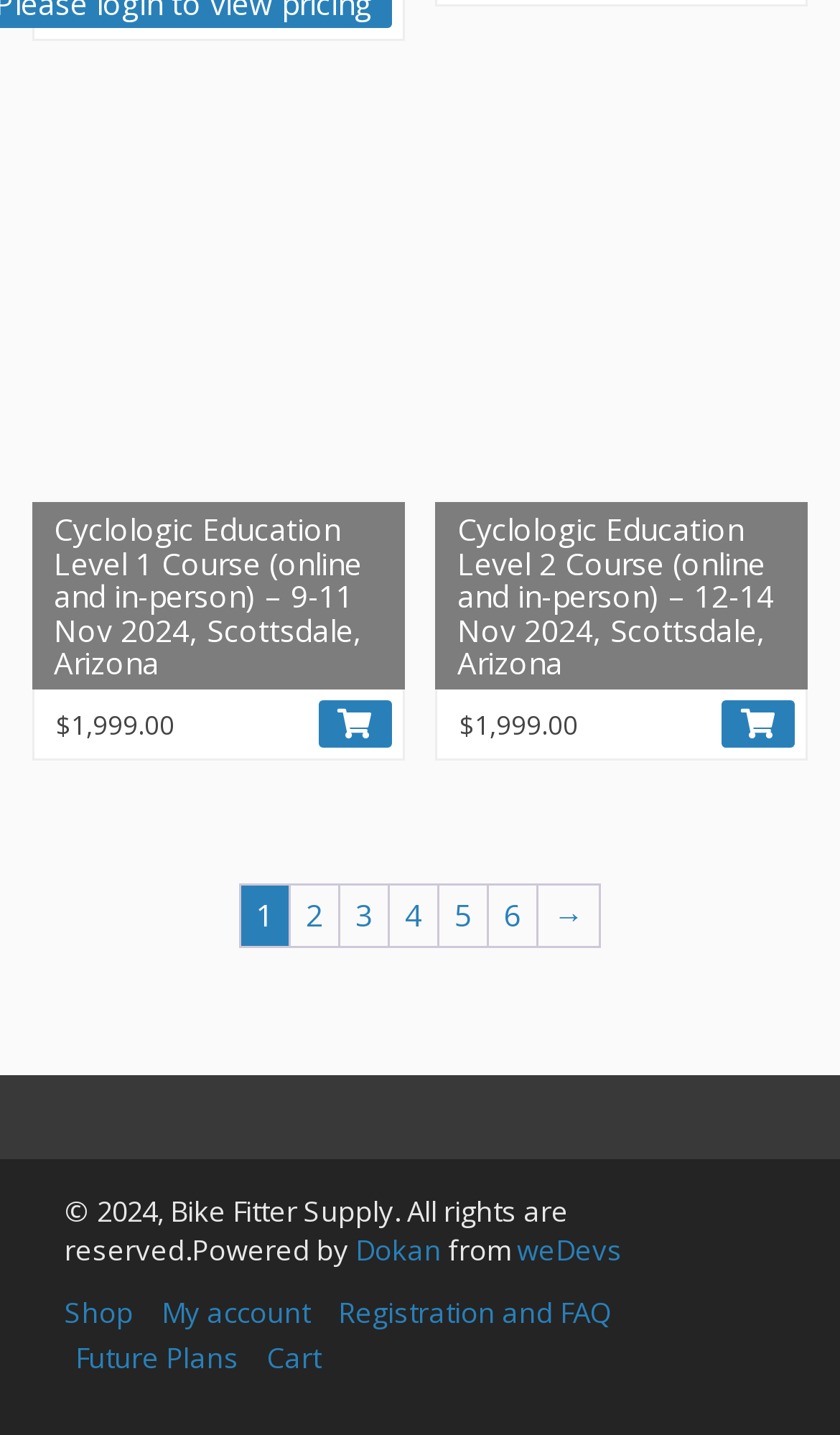Please give a one-word or short phrase response to the following question: 
What is the symbol next to the course titles?

→